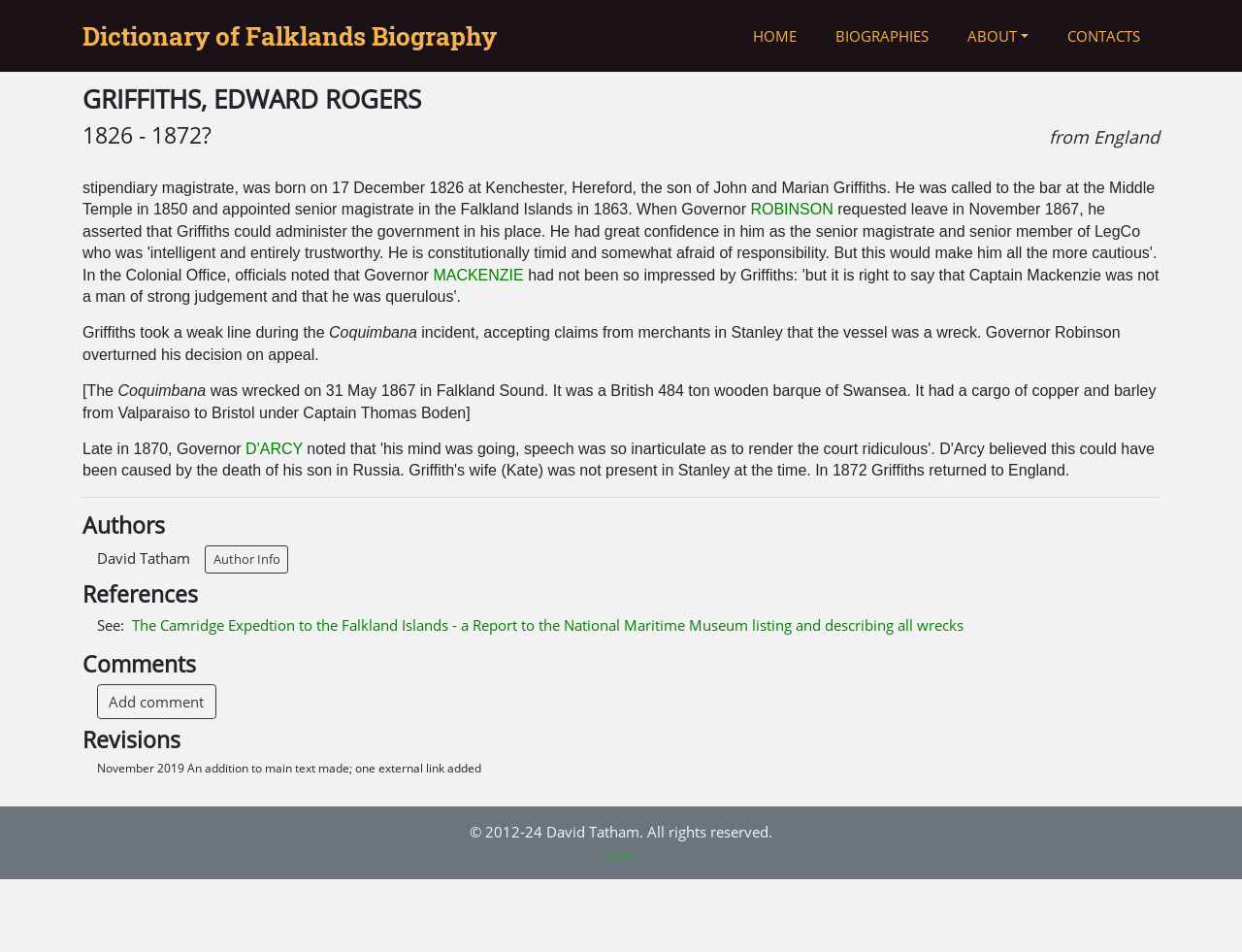Respond to the following question with a brief word or phrase:
What is the name of the vessel that was wrecked in 1867?

Coquimbana